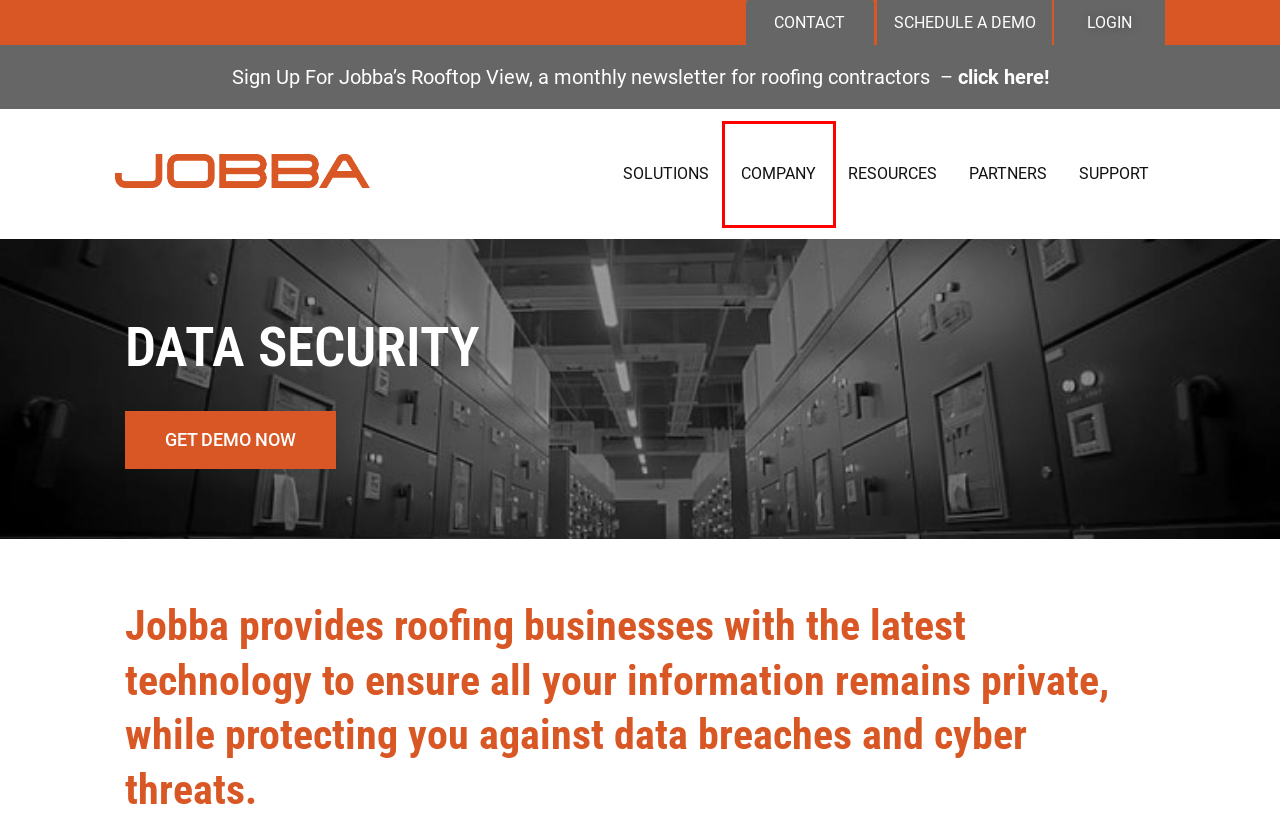Please examine the screenshot provided, which contains a red bounding box around a UI element. Select the webpage description that most accurately describes the new page displayed after clicking the highlighted element. Here are the candidates:
A. Roof Estimating Software for growing your business! Call Jobba!
B. Roofing Software Resources | Jobba Trade Technologies
C. Jobba Trade Technologies Partners
D. Subscribe To Jobba's Monthly Roofing Newsletter
E. Jobba Software Demo Request Page
F. Best Roofing Software - About Jobba Trade Technologies
G. Contact Us About Roofing Contractor Software
H. Jobba Trade Technologies Customer Support

F